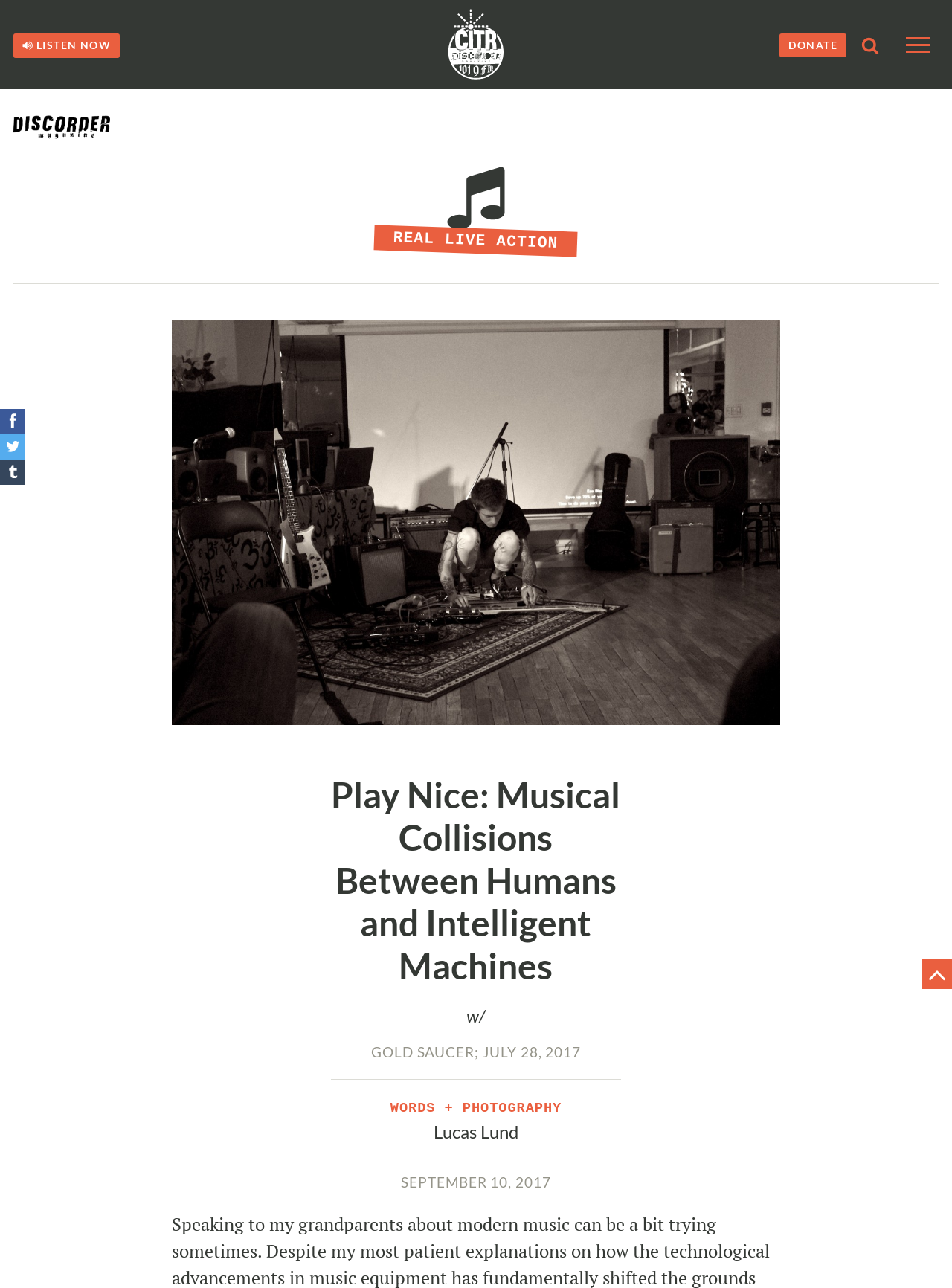Kindly determine the bounding box coordinates of the area that needs to be clicked to fulfill this instruction: "Click the 'DONATE' link".

[0.819, 0.026, 0.889, 0.044]